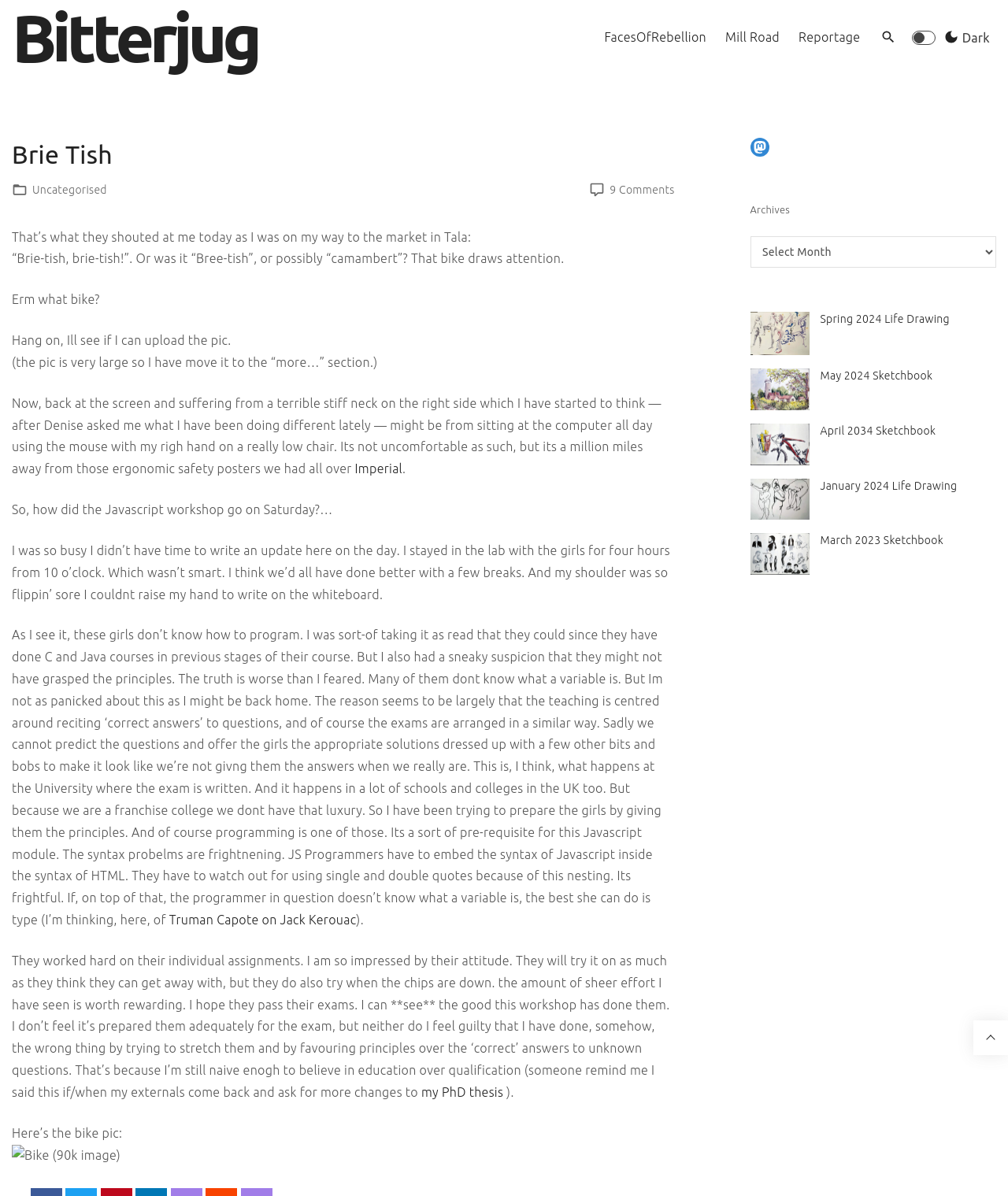What is the author's concern about the girls' programming skills?
Give a single word or phrase as your answer by examining the image.

They don't know what a variable is